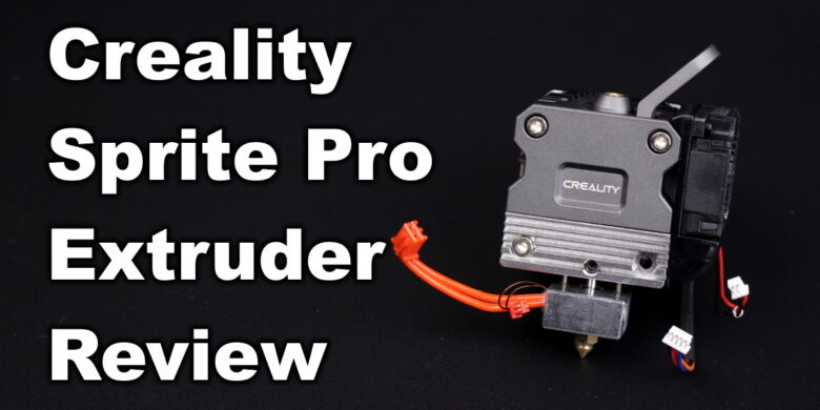Craft a thorough explanation of what is depicted in the image.

The image showcases the Creality Sprite Pro Extruder, a high-performance component designed to enhance 3D printing capabilities. Visibly connected to wires, the extruder features an aluminum cooling system and a precision nozzle, emphasizing its robust build and efficient design. The prominent text overlay reading "Creality Sprite Pro Extruder Review" highlights the focus of the associated article, which examines the extruder's features and capabilities as an upgrade for various 3D printers. The clean, dark background enhances the product's details, making it a striking visual representation of the technology at hand. This extruder is specifically noted for its all-metal construction, making it suitable for advanced printing applications.